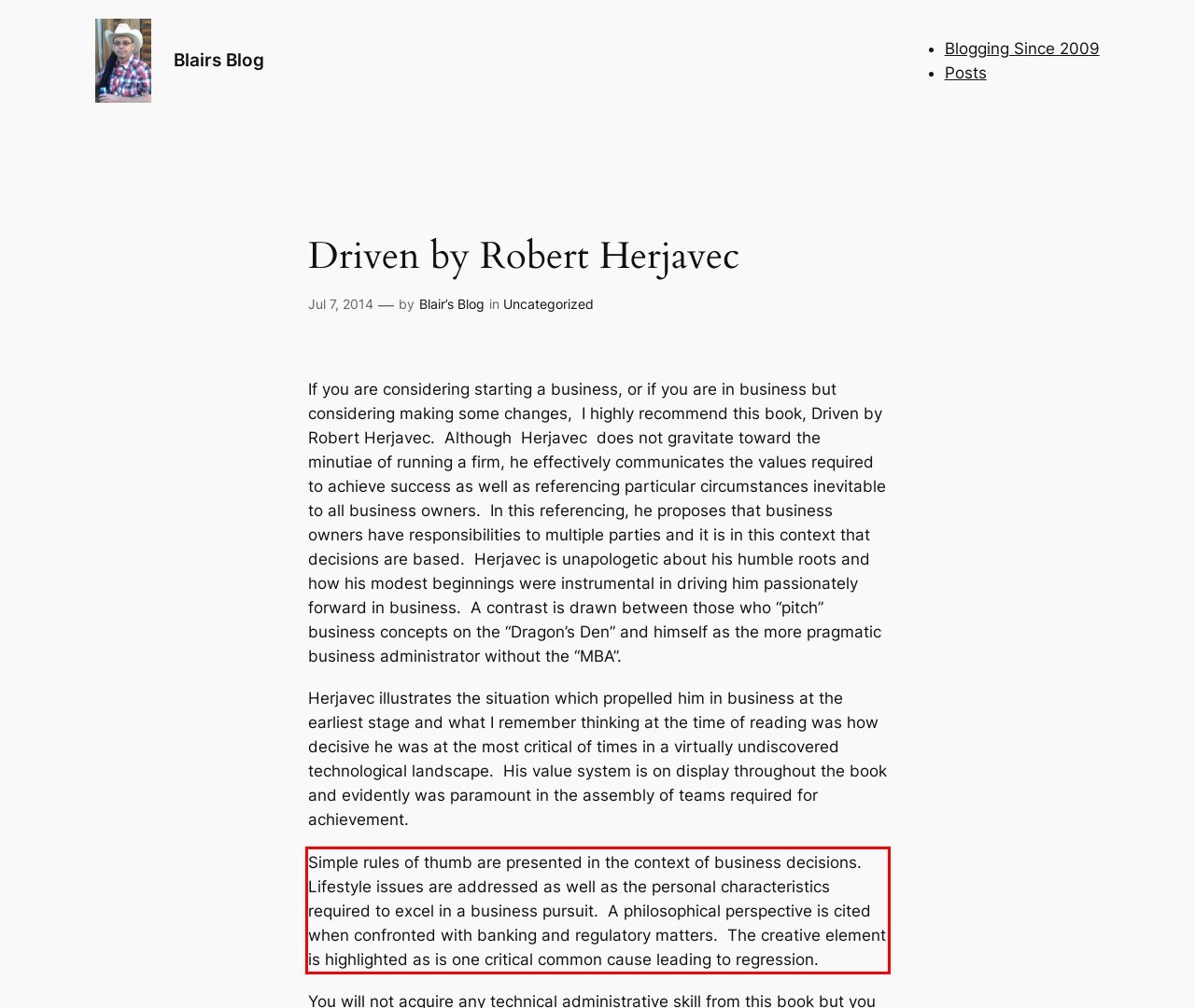Given a webpage screenshot, locate the red bounding box and extract the text content found inside it.

Simple rules of thumb are presented in the context of business decisions. Lifestyle issues are addressed as well as the personal characteristics required to excel in a business pursuit. A philosophical perspective is cited when confronted with banking and regulatory matters. The creative element is highlighted as is one critical common cause leading to regression.